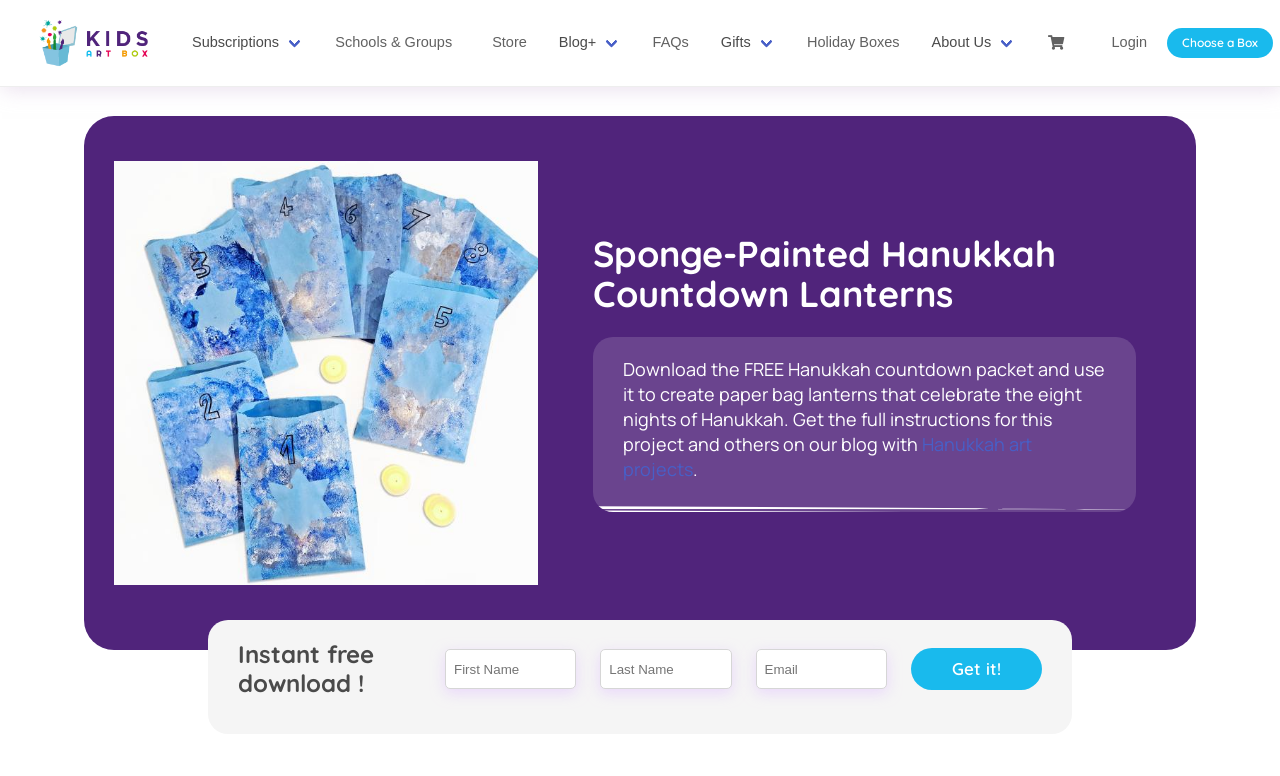Using the information from the screenshot, answer the following question thoroughly:
What is the call-to-action button at the bottom of the webpage?

I determined the call-to-action button at the bottom of the webpage by looking at the button element, which has the text 'Get it!' and is positioned below the textboxes, suggesting that it is the button to click to download the Hanukkah countdown packet.